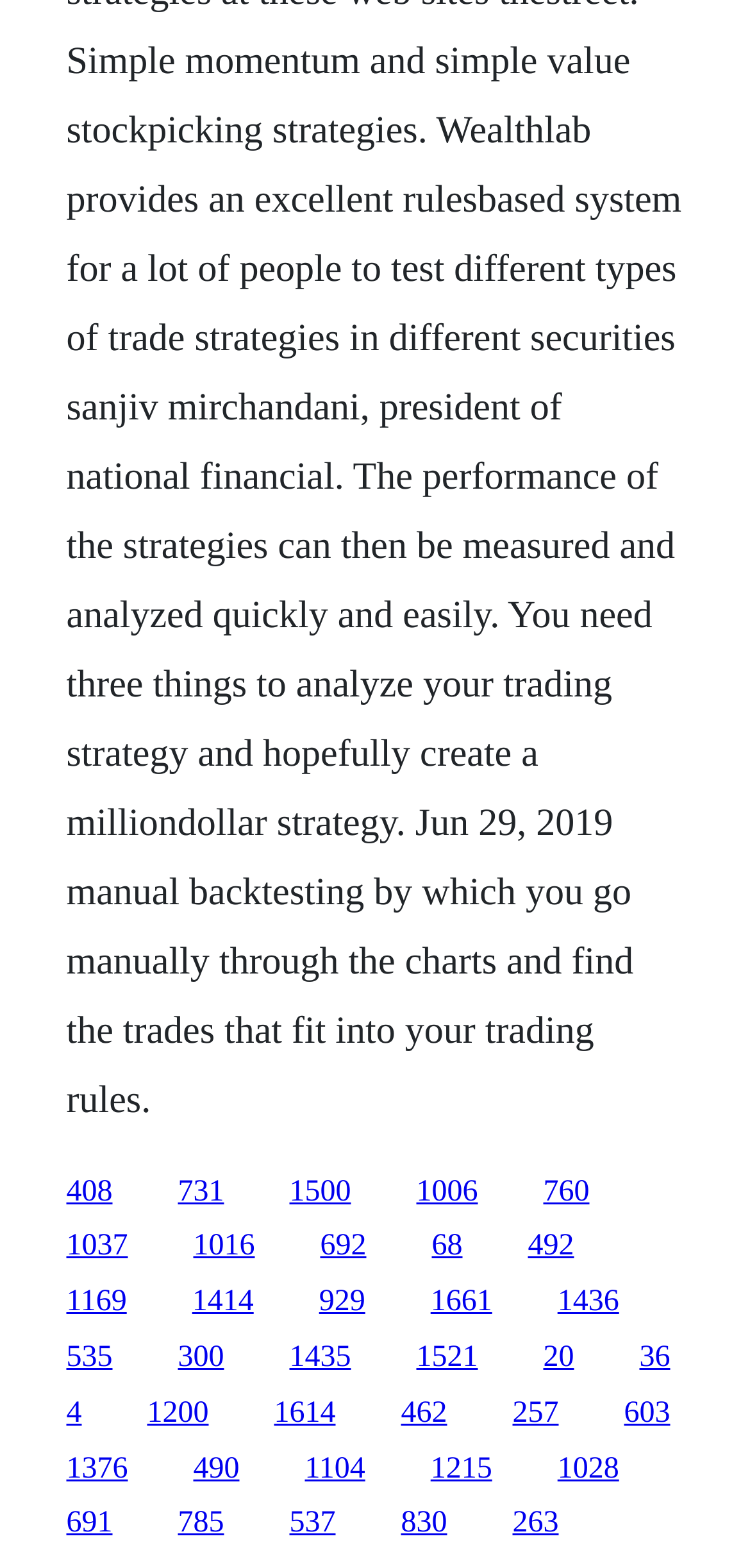Provide a one-word or short-phrase response to the question:
Are the links arranged in a specific pattern?

Yes